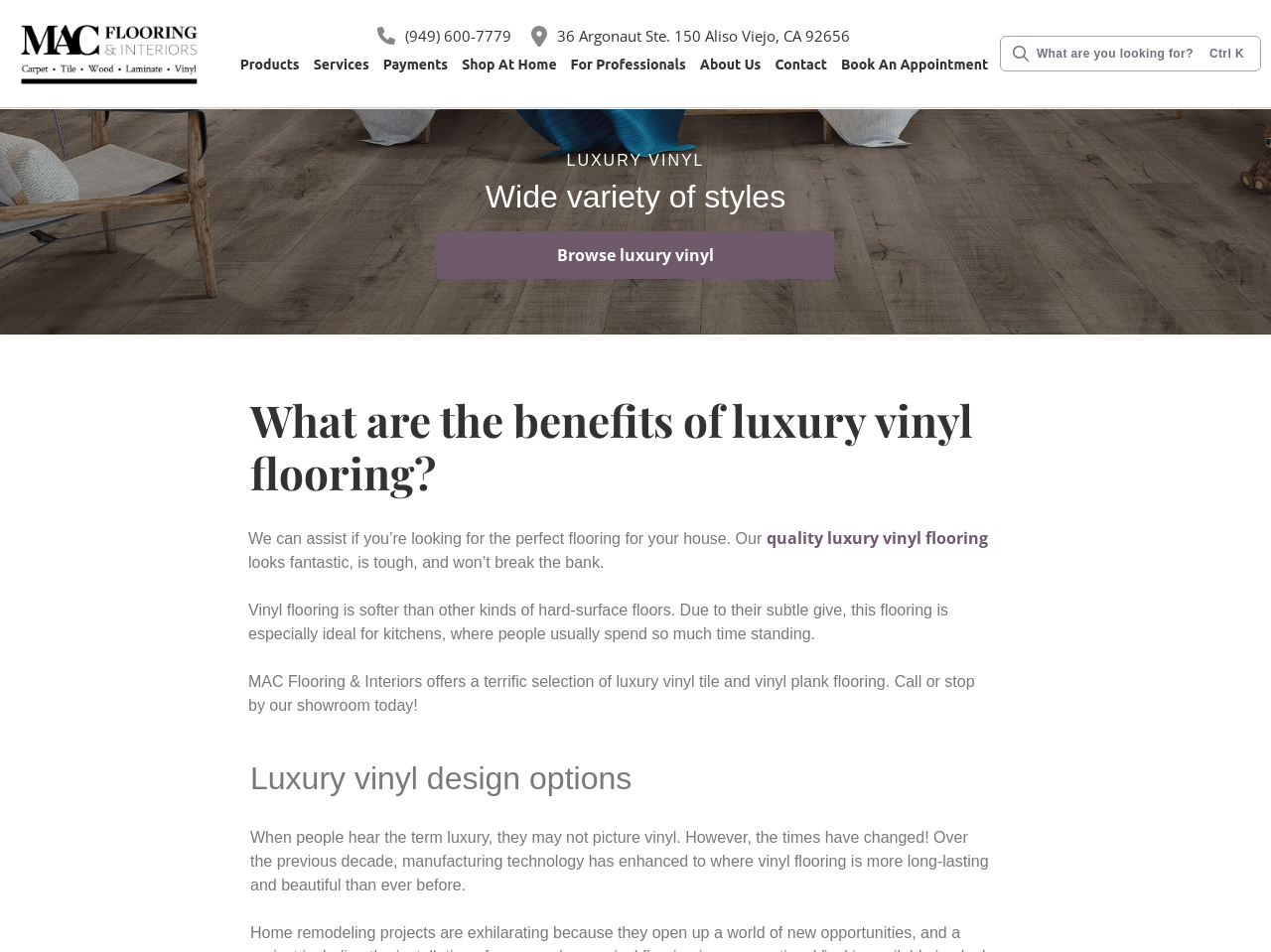Identify the bounding box coordinates of the clickable region necessary to fulfill the following instruction: "Learn about the benefits of luxury vinyl flooring". The bounding box coordinates should be four float numbers between 0 and 1, i.e., [left, top, right, bottom].

[0.197, 0.414, 0.78, 0.524]